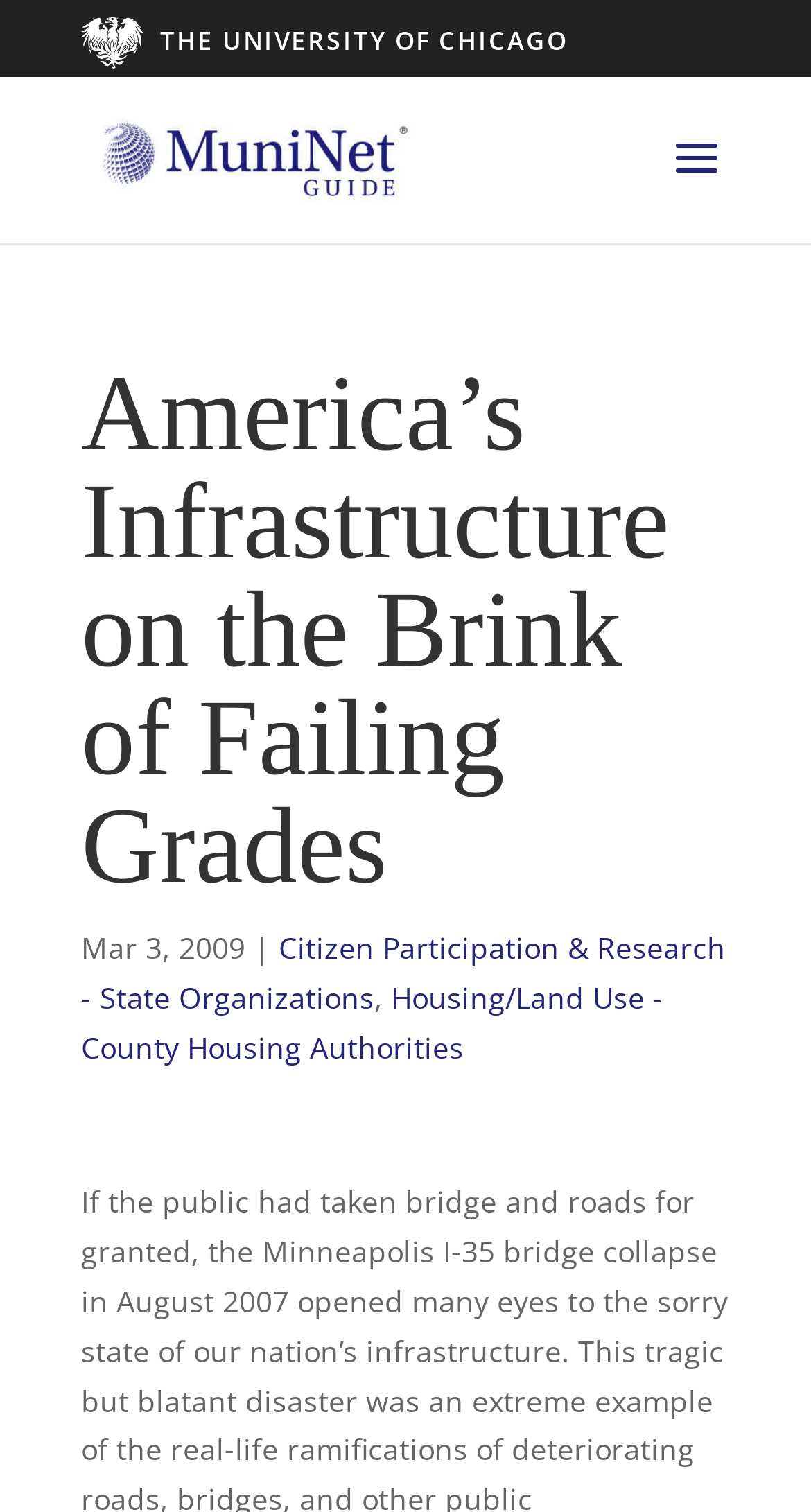From the element description The University of Chicago, predict the bounding box coordinates of the UI element. The coordinates must be specified in the format (top-left x, top-left y, bottom-right x, bottom-right y) and should be within the 0 to 1 range.

[0.1, 0.015, 0.7, 0.038]